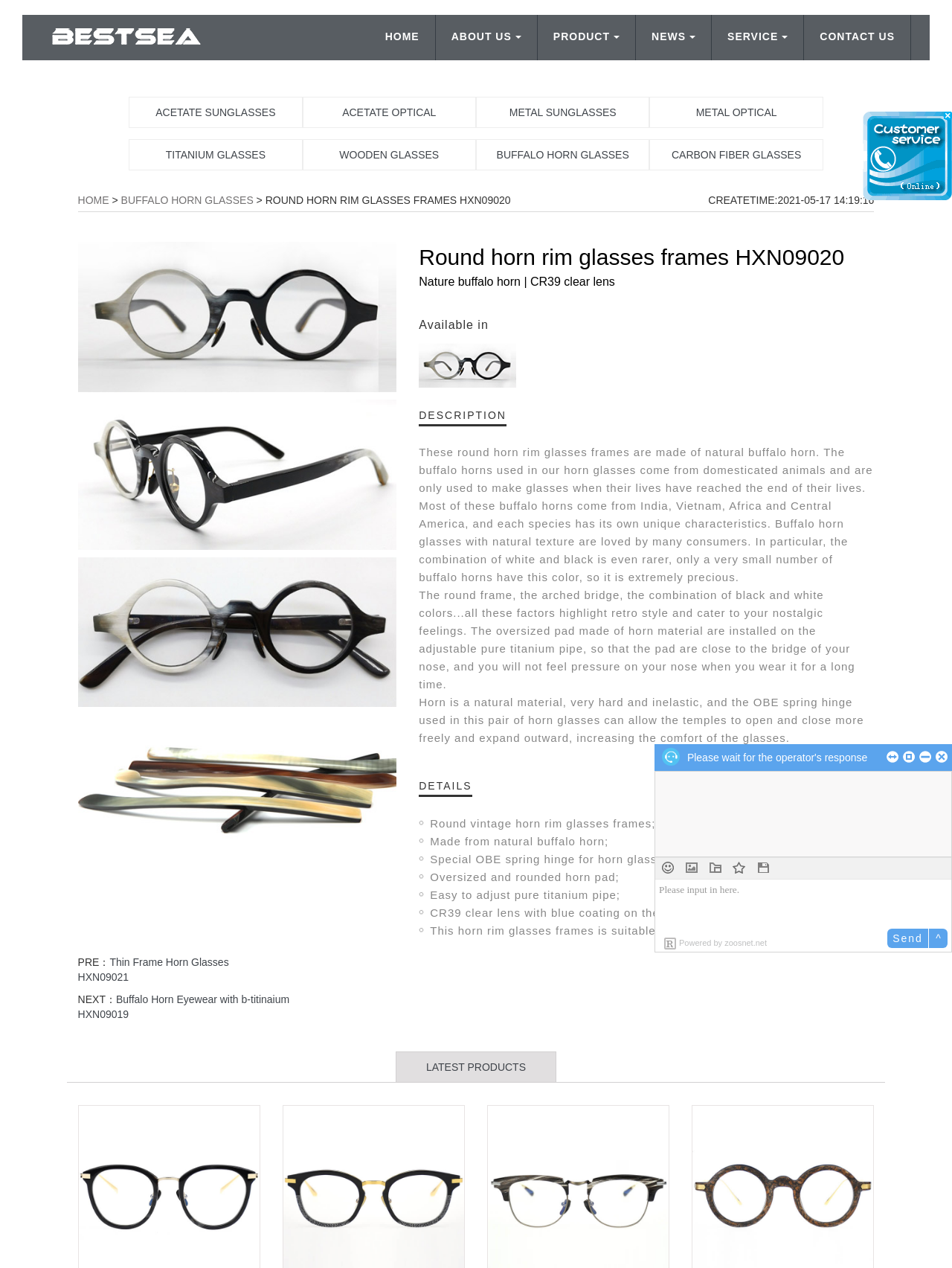Given the description of a UI element: "BUFFALO HORN GLASSES", identify the bounding box coordinates of the matching element in the webpage screenshot.

[0.127, 0.153, 0.266, 0.163]